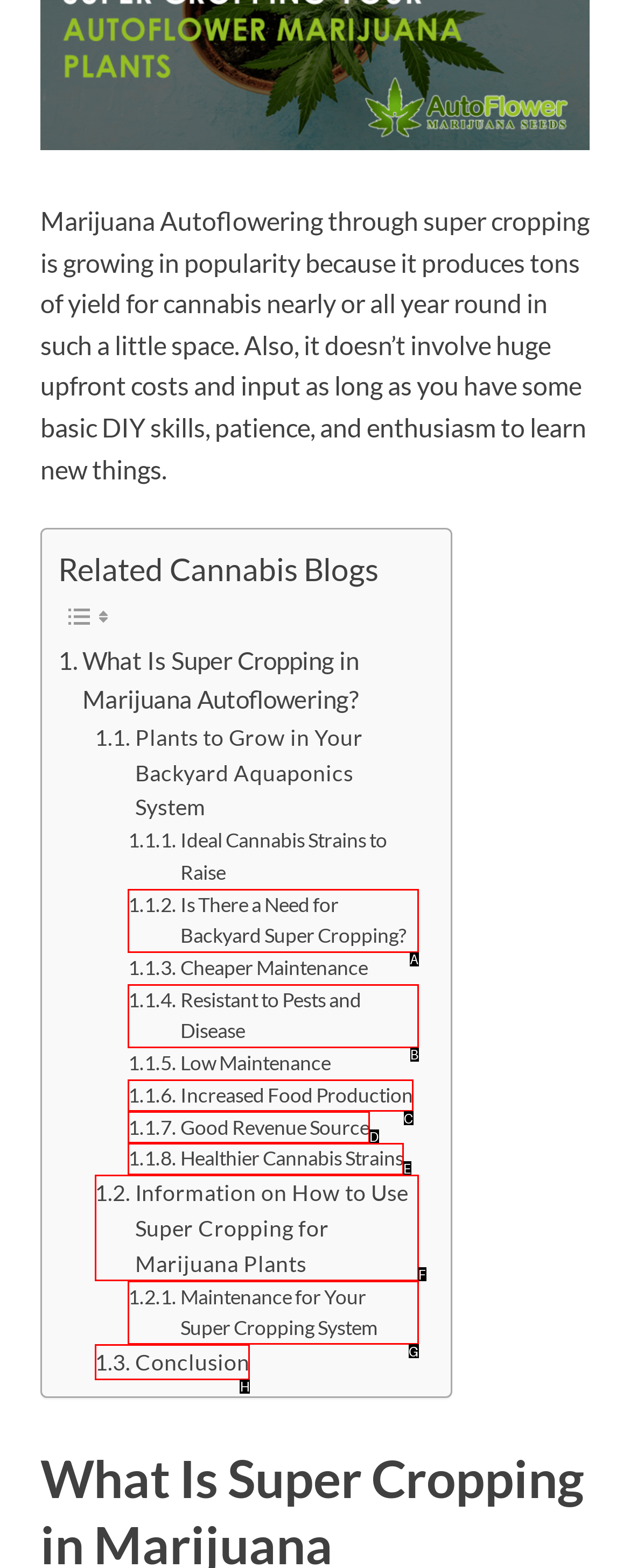Choose the option that matches the following description: Conclusion
Reply with the letter of the selected option directly.

H